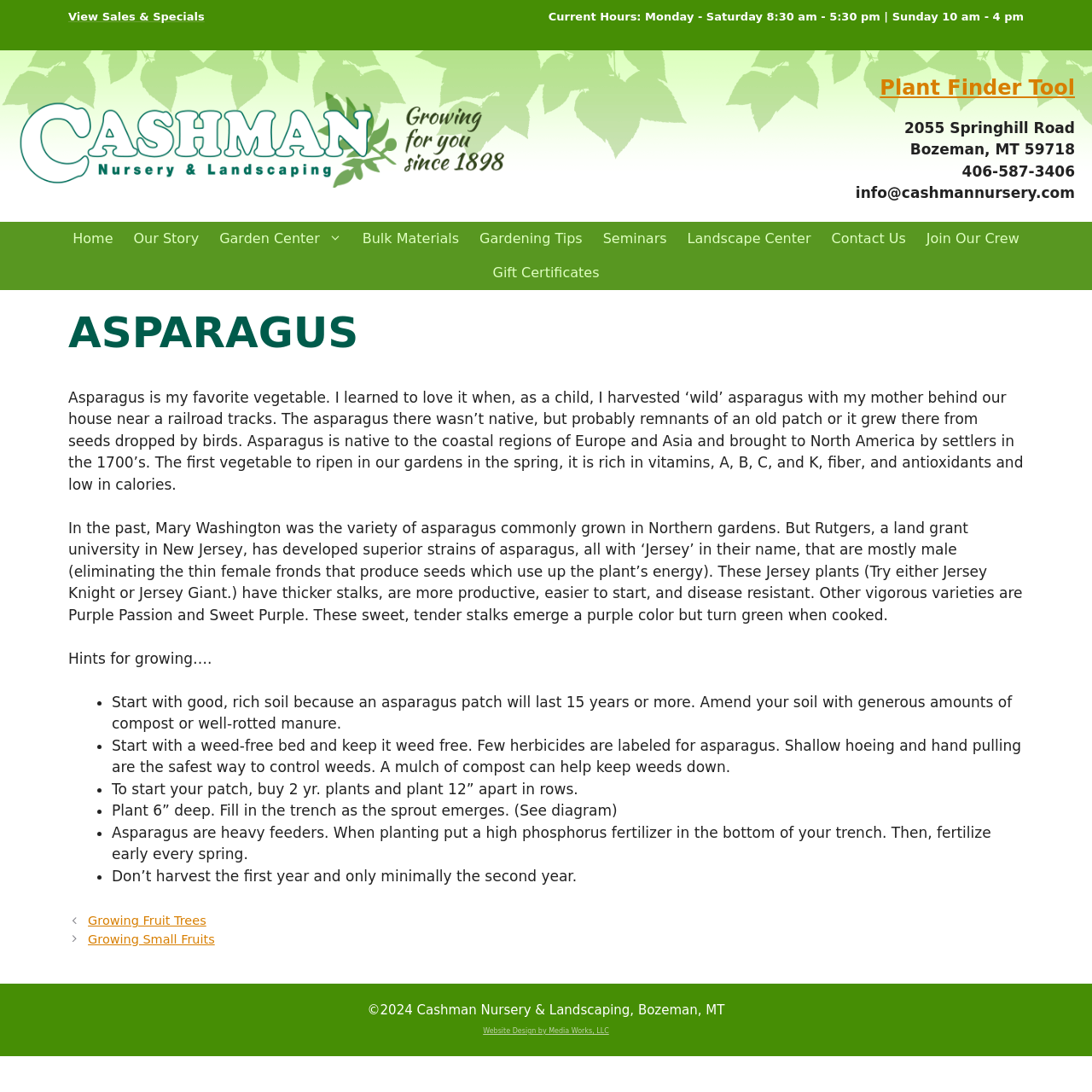Please indicate the bounding box coordinates of the element's region to be clicked to achieve the instruction: "View Sales & Specials". Provide the coordinates as four float numbers between 0 and 1, i.e., [left, top, right, bottom].

[0.062, 0.009, 0.187, 0.021]